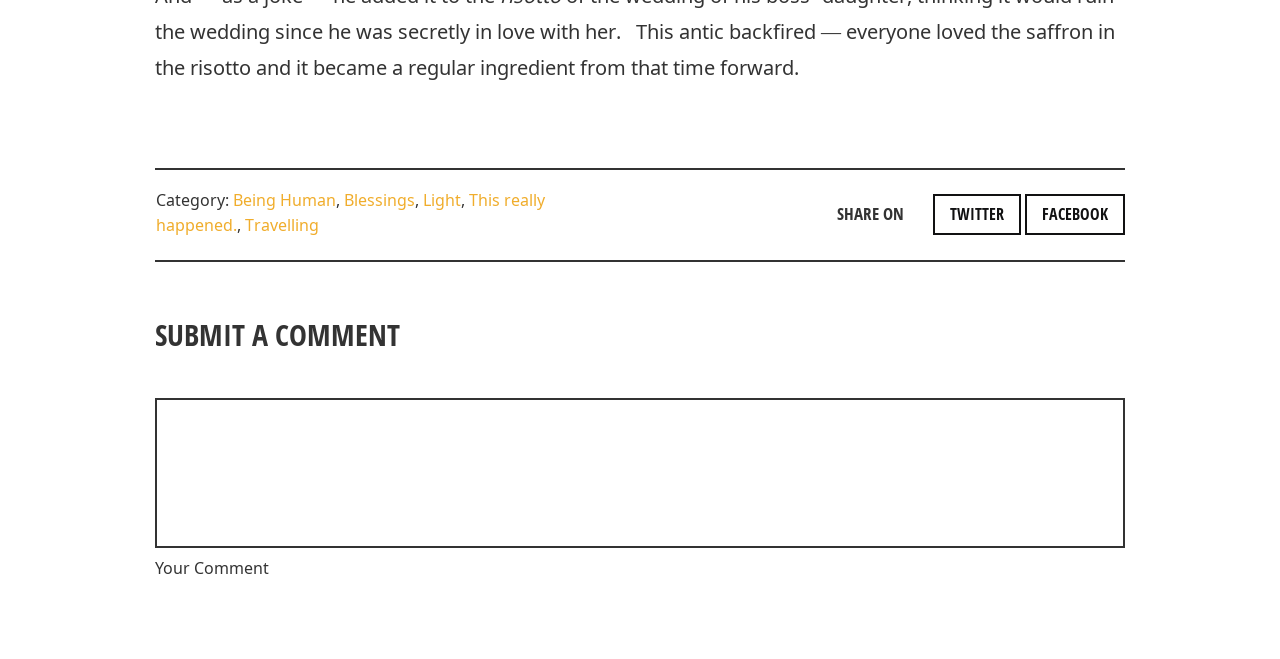Using the given description, provide the bounding box coordinates formatted as (top-left x, top-left y, bottom-right x, bottom-right y), with all values being floating point numbers between 0 and 1. Description: This really happened.

[0.122, 0.29, 0.426, 0.359]